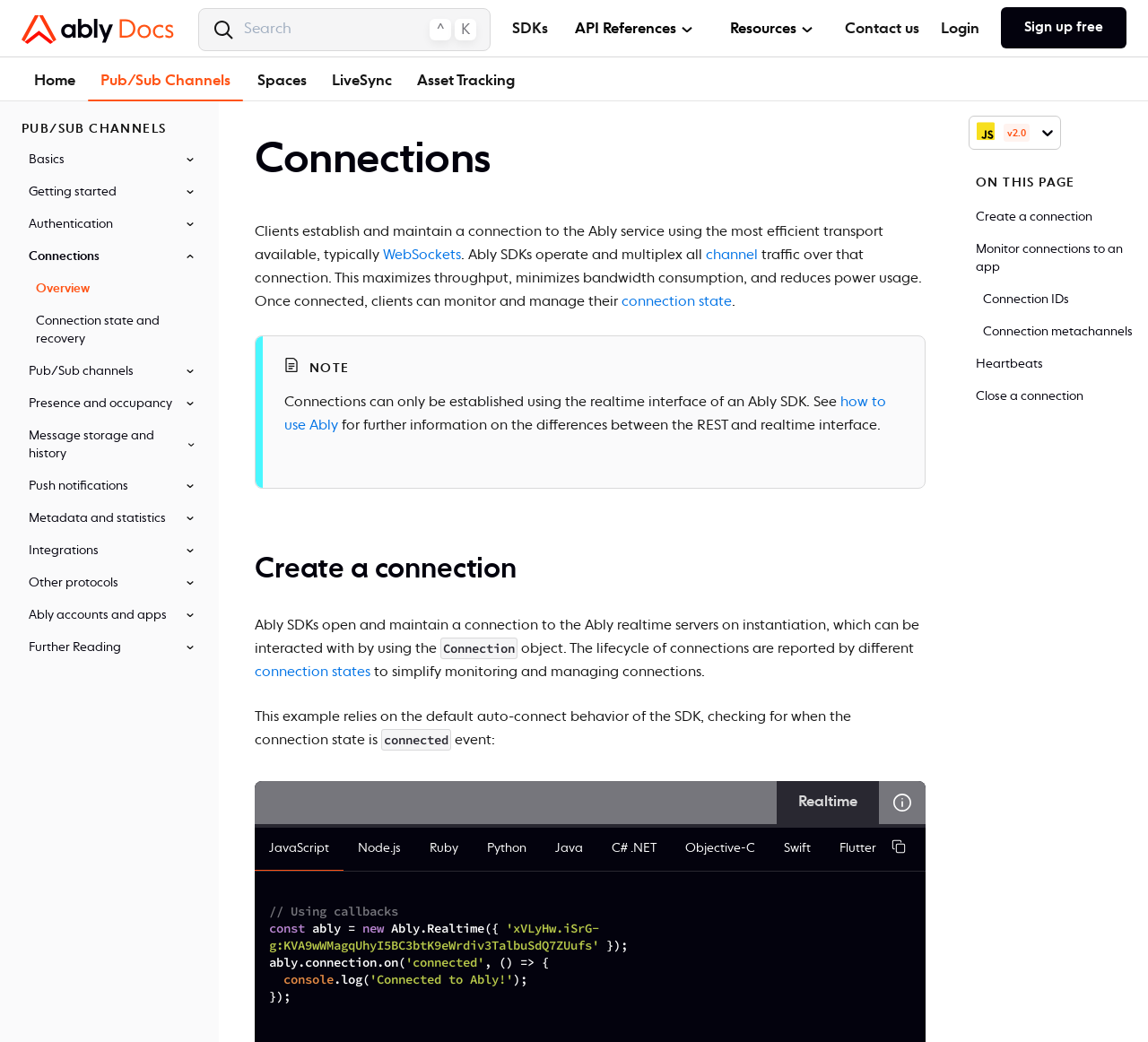Provide a brief response to the question using a single word or phrase: 
What is the purpose of the 'Search' textbox?

Search